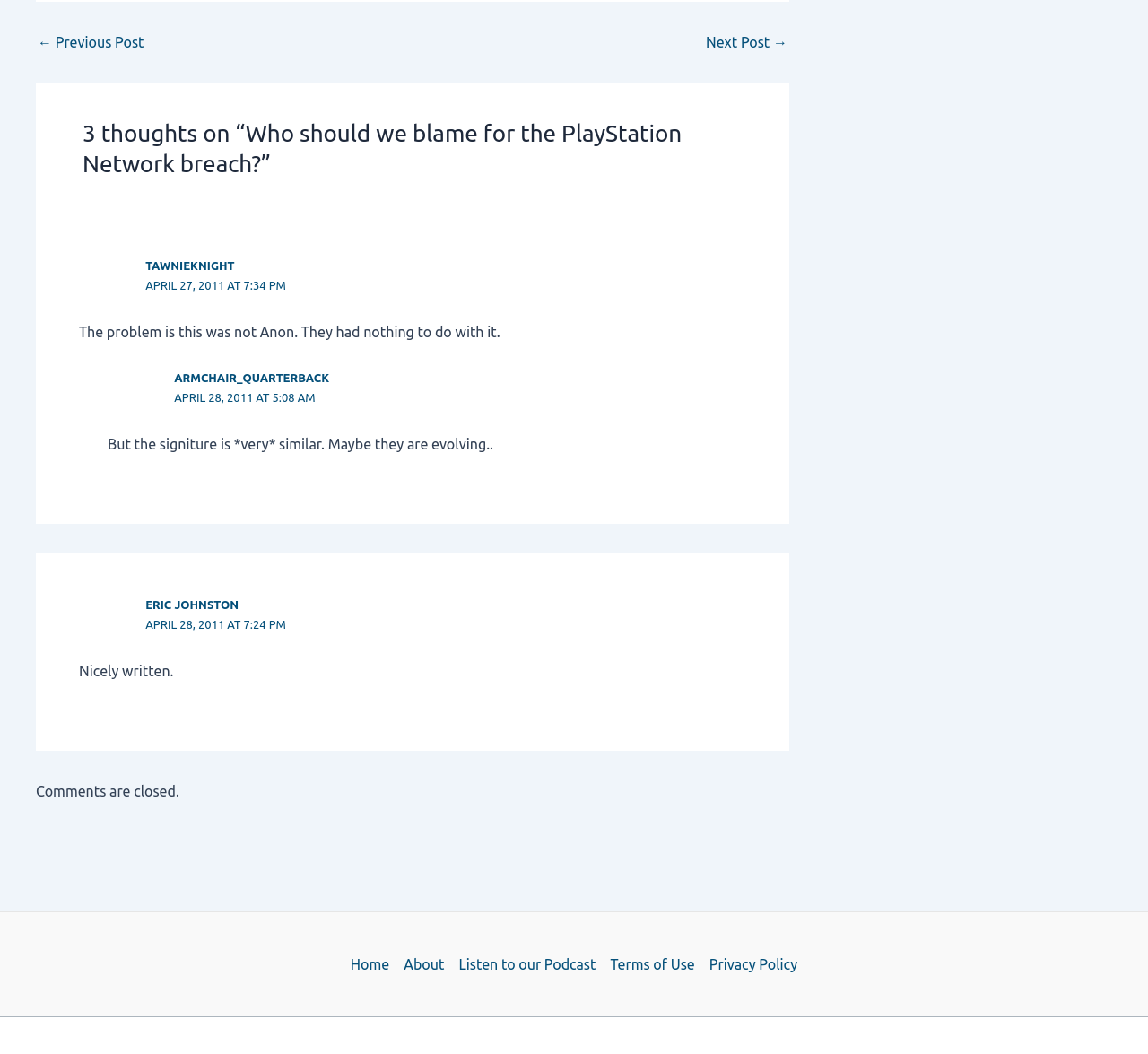Highlight the bounding box of the UI element that corresponds to this description: "Privacy Policy".

[0.612, 0.904, 0.695, 0.926]